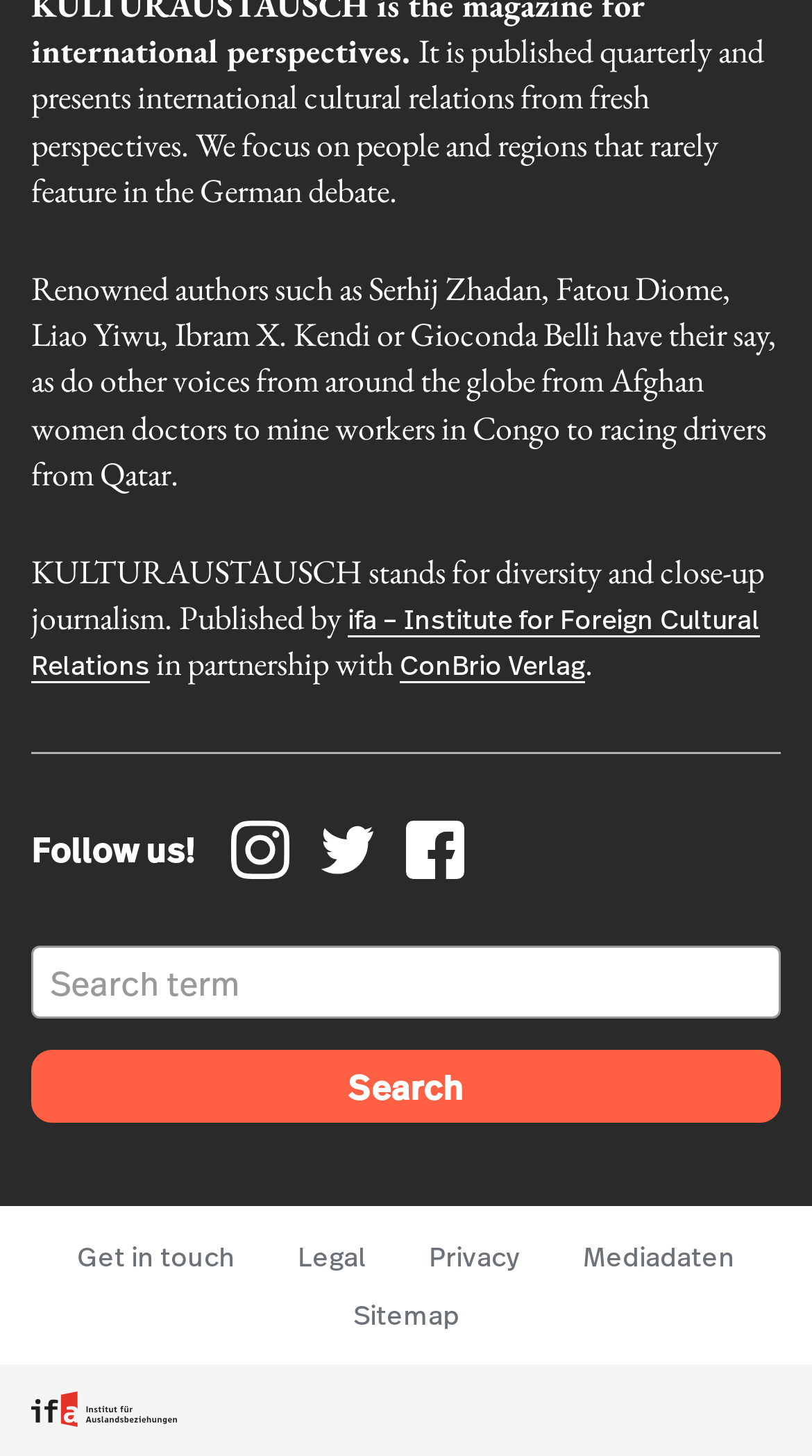Using the format (top-left x, top-left y, bottom-right x, bottom-right y), and given the element description, identify the bounding box coordinates within the screenshot: Home

None